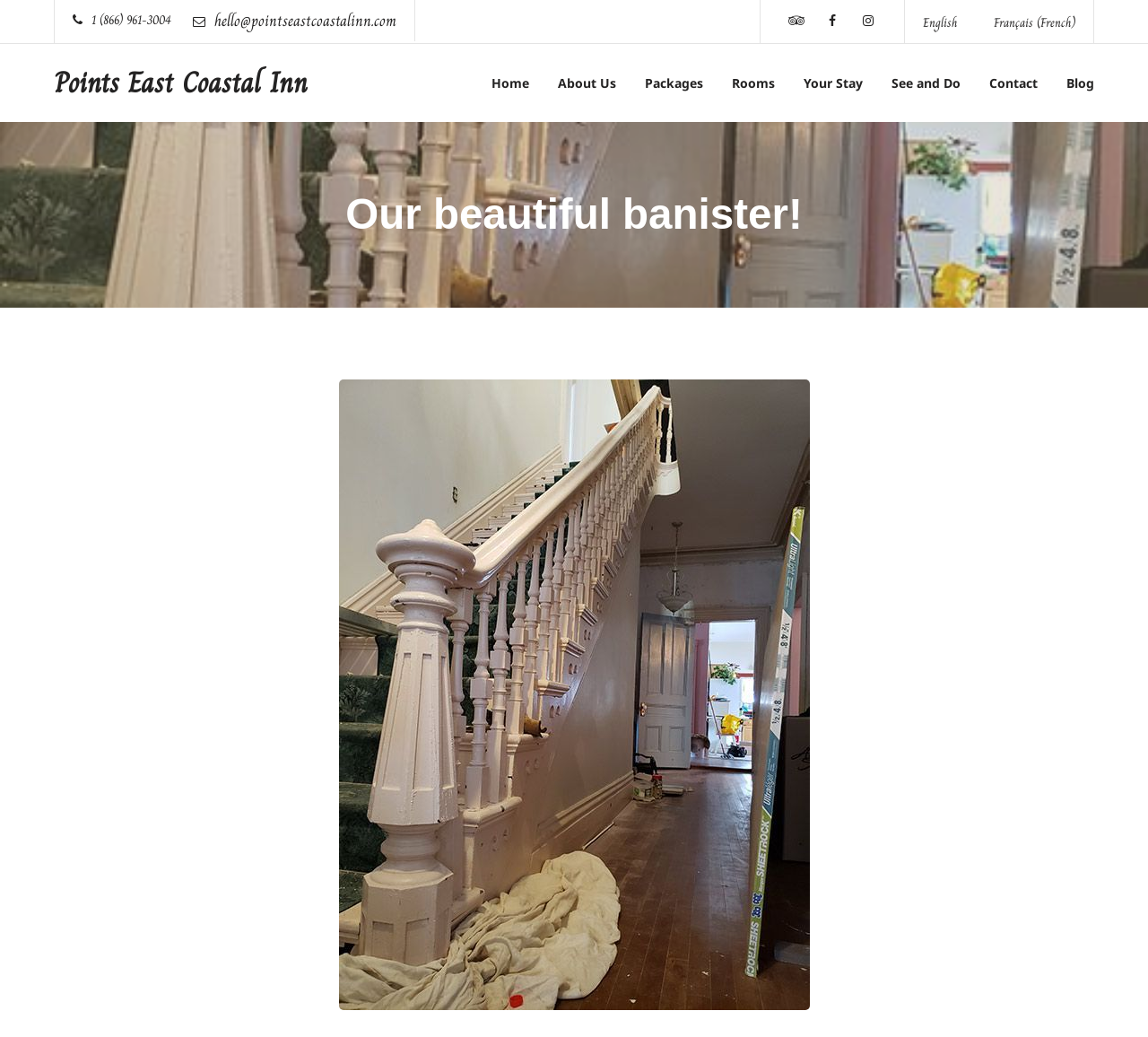Please provide the bounding box coordinate of the region that matches the element description: Points East Coastal Inn. Coordinates should be in the format (top-left x, top-left y, bottom-right x, bottom-right y) and all values should be between 0 and 1.

[0.047, 0.058, 0.268, 0.101]